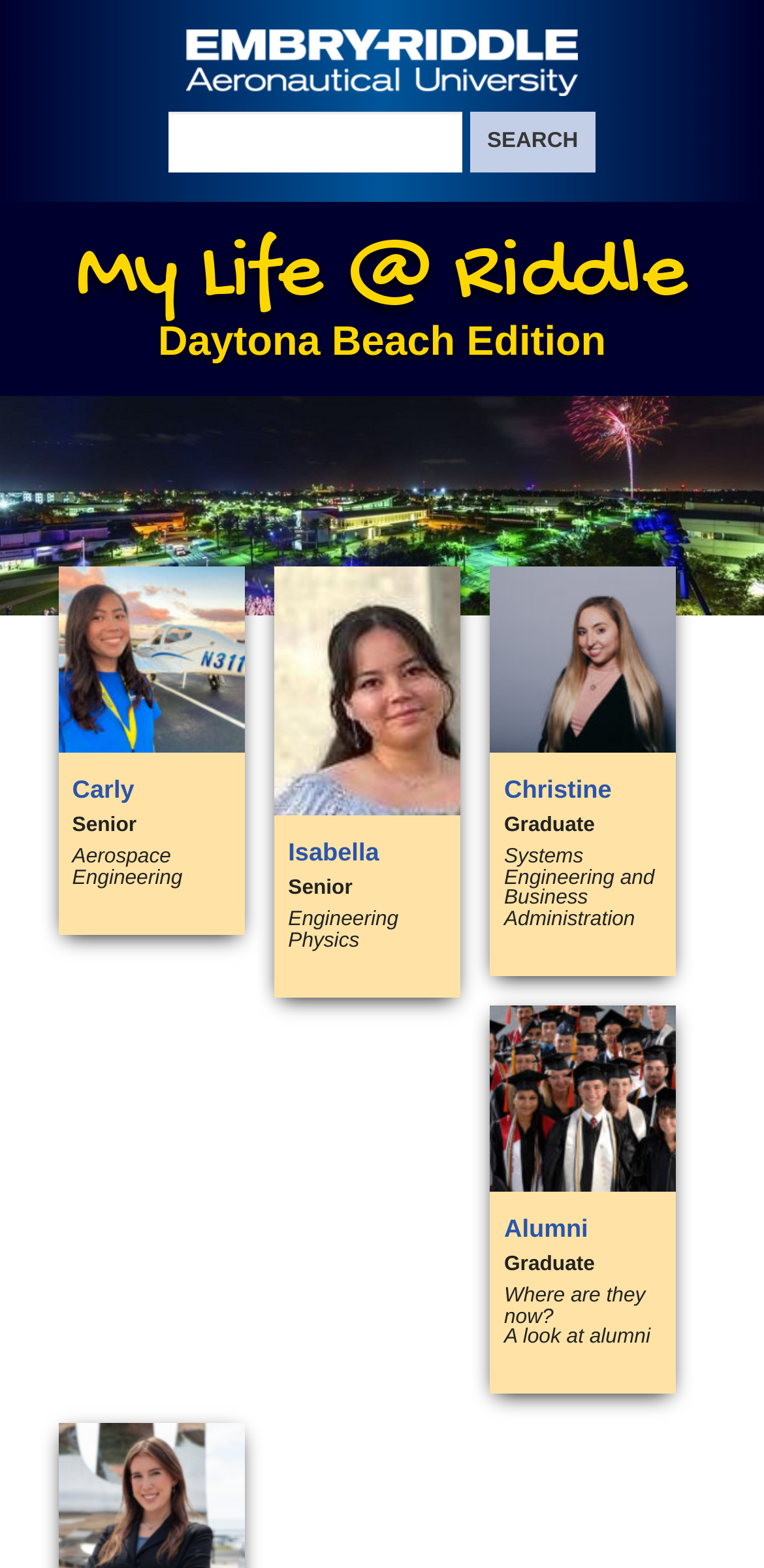Provide a thorough description of this webpage.

The webpage is about the ERAU Women's Ambassador Program, with a prominent Embry-Riddle Aeronautical University logo at the top left corner. Below the logo, there is a search bar with a "SEARCH" button. 

The main content is divided into two sections. The top section has three headings: "My Life @ Riddle", "Daytona Beach Edition", and "Main menu". The "Main menu" heading is followed by two links: "Skip to primary content" and "Skip to secondary content".

The bottom section features four profiles of women ambassadors, each with a photo, name, and description of their academic background. The profiles are arranged horizontally, with the first profile on the left and the last on the right. The names of the ambassadors are Carly, Isabella, Christine, and the last one is about alumni graduates. The descriptions of their academic backgrounds are in a smaller font size and are placed below their names.